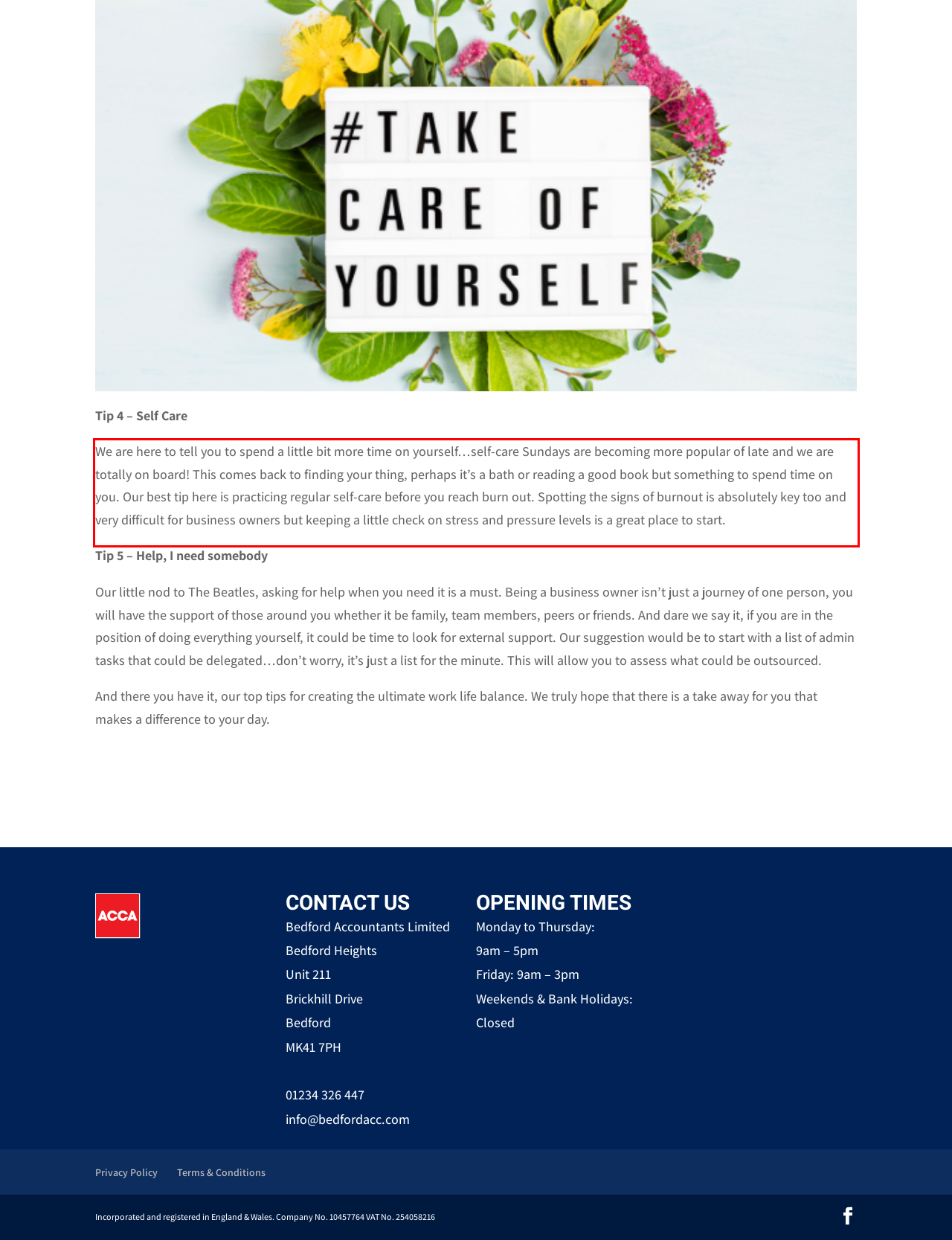Identify and extract the text within the red rectangle in the screenshot of the webpage.

We are here to tell you to spend a little bit more time on yourself…self-care Sundays are becoming more popular of late and we are totally on board! This comes back to finding your thing, perhaps it’s a bath or reading a good book but something to spend time on you. Our best tip here is practicing regular self-care before you reach burn out. Spotting the signs of burnout is absolutely key too and very difficult for business owners but keeping a little check on stress and pressure levels is a great place to start.